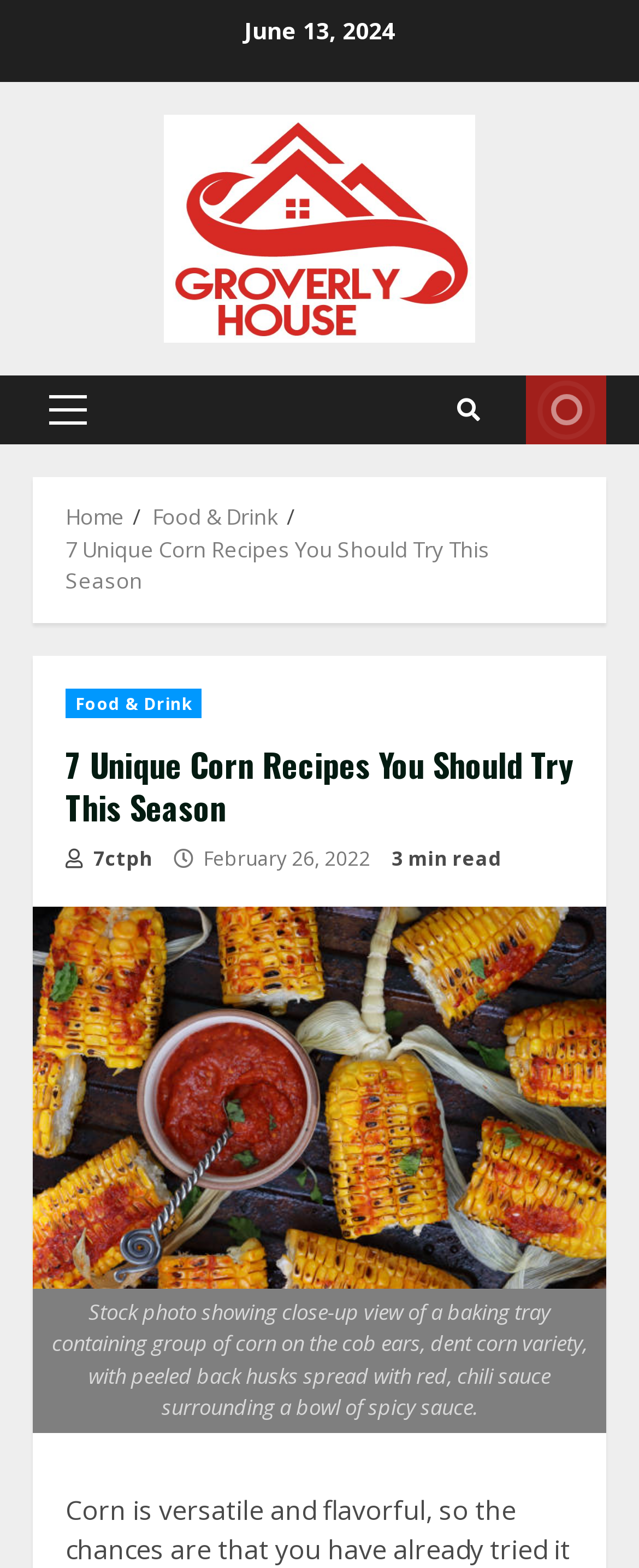Please find the bounding box coordinates of the element's region to be clicked to carry out this instruction: "Learn more about the New Bush Telegraph".

None